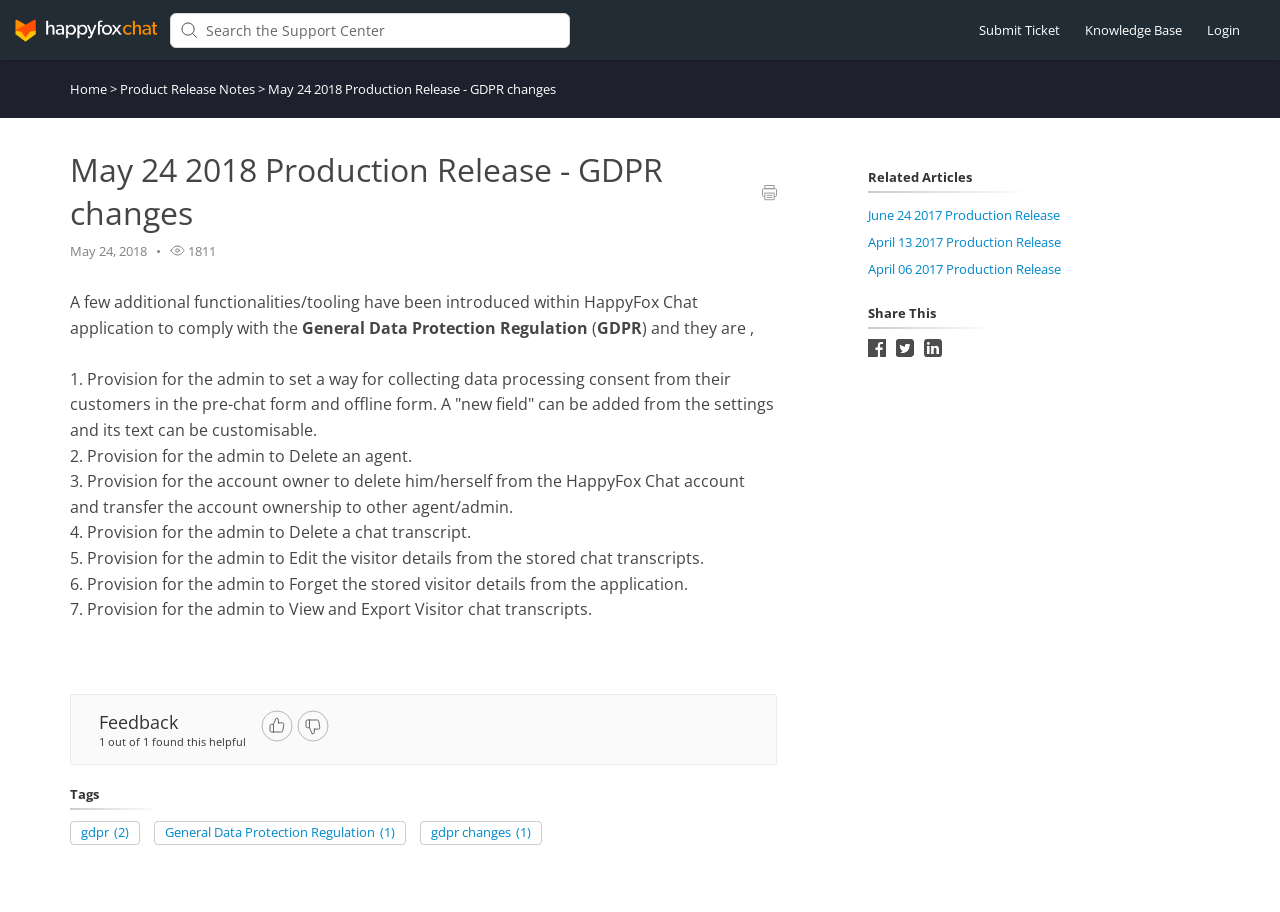Determine the bounding box coordinates for the element that should be clicked to follow this instruction: "Search in the Support Center". The coordinates should be given as four float numbers between 0 and 1, in the format [left, top, right, bottom].

[0.133, 0.014, 0.445, 0.052]